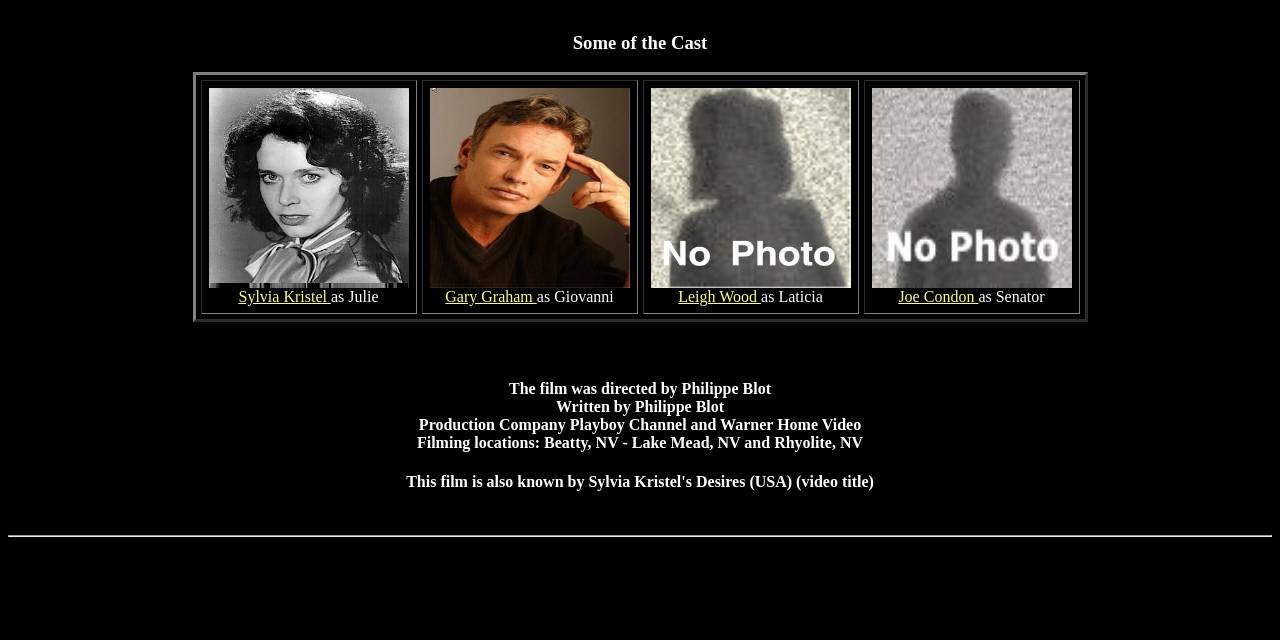Bounding box coordinates should be in the format (top-left x, top-left y, bottom-right x, bottom-right y) and all values should be floating point numbers between 0 and 1. Determine the bounding box coordinate for the UI element described as: Leigh Wood

[0.53, 0.451, 0.595, 0.477]